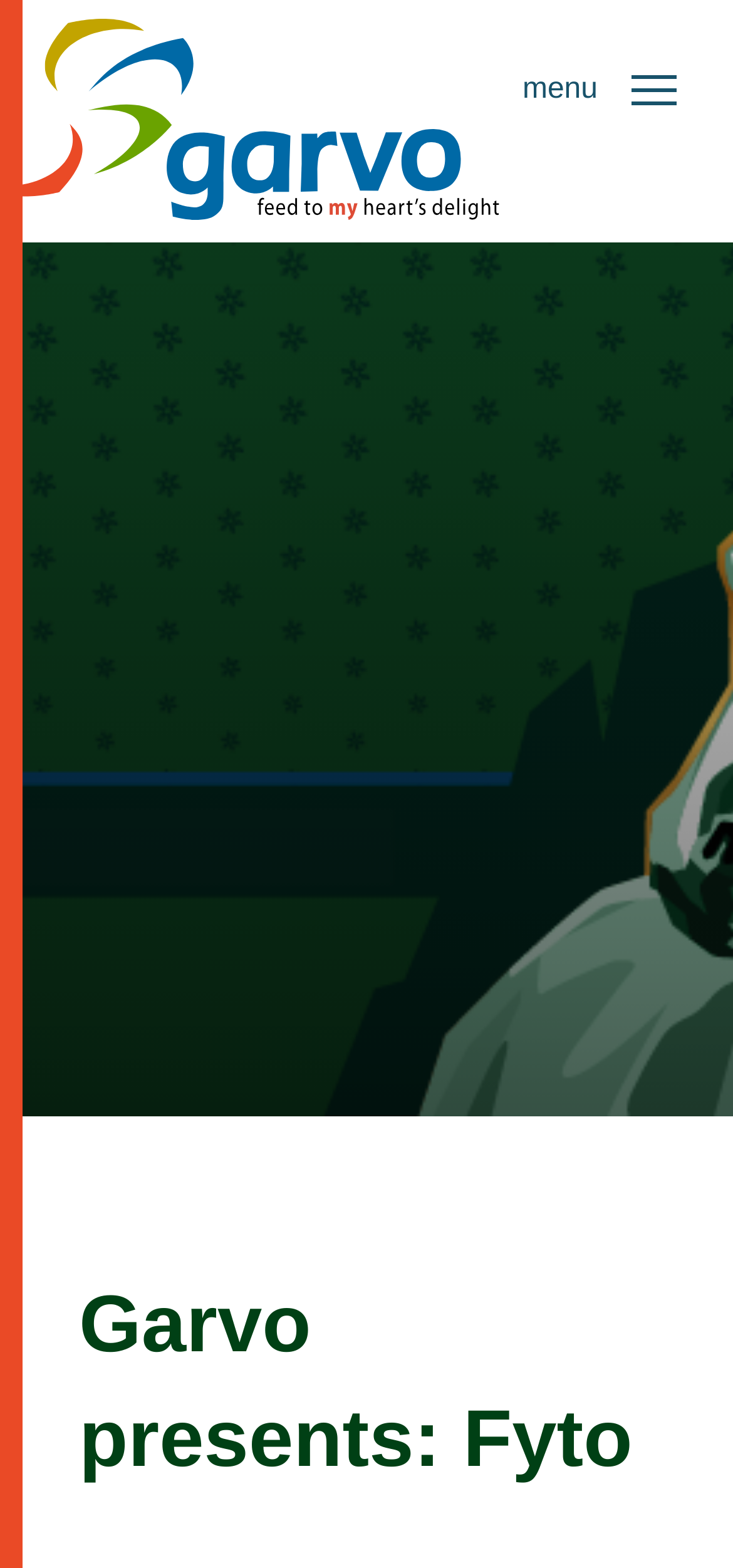Summarize the webpage comprehensively, mentioning all visible components.

The webpage is about Fyto, a brand that emphasizes the importance of what horses eat for their health and behavior. At the top right corner, there is a button and a link to "my garvo" and a language selection menu with options for English, Nederlands, Deutsch, Français, and Türk. Below the language selection menu, there is a search bar with a textbox and a "Search" button.

On the left side of the page, there is a navigation menu with links to "home", "the heart", "quality", "history", "employees", "assortment", "news", "all blog posts", "shops", "find a shop", "contact", and "contact united kingdom". Each of these links has an accompanying image.

In the center of the page, there is a heading that reads "Garvo presents: Fyto" and a subheading that explains the meaning of Fyto. There is also a prominent call-to-action button that says "menu" at the top right corner.

The overall structure of the page is divided into sections, with the navigation menu on the left, the search bar at the top, and the main content area in the center. The use of images and headings helps to break up the text and create a visually appealing layout.